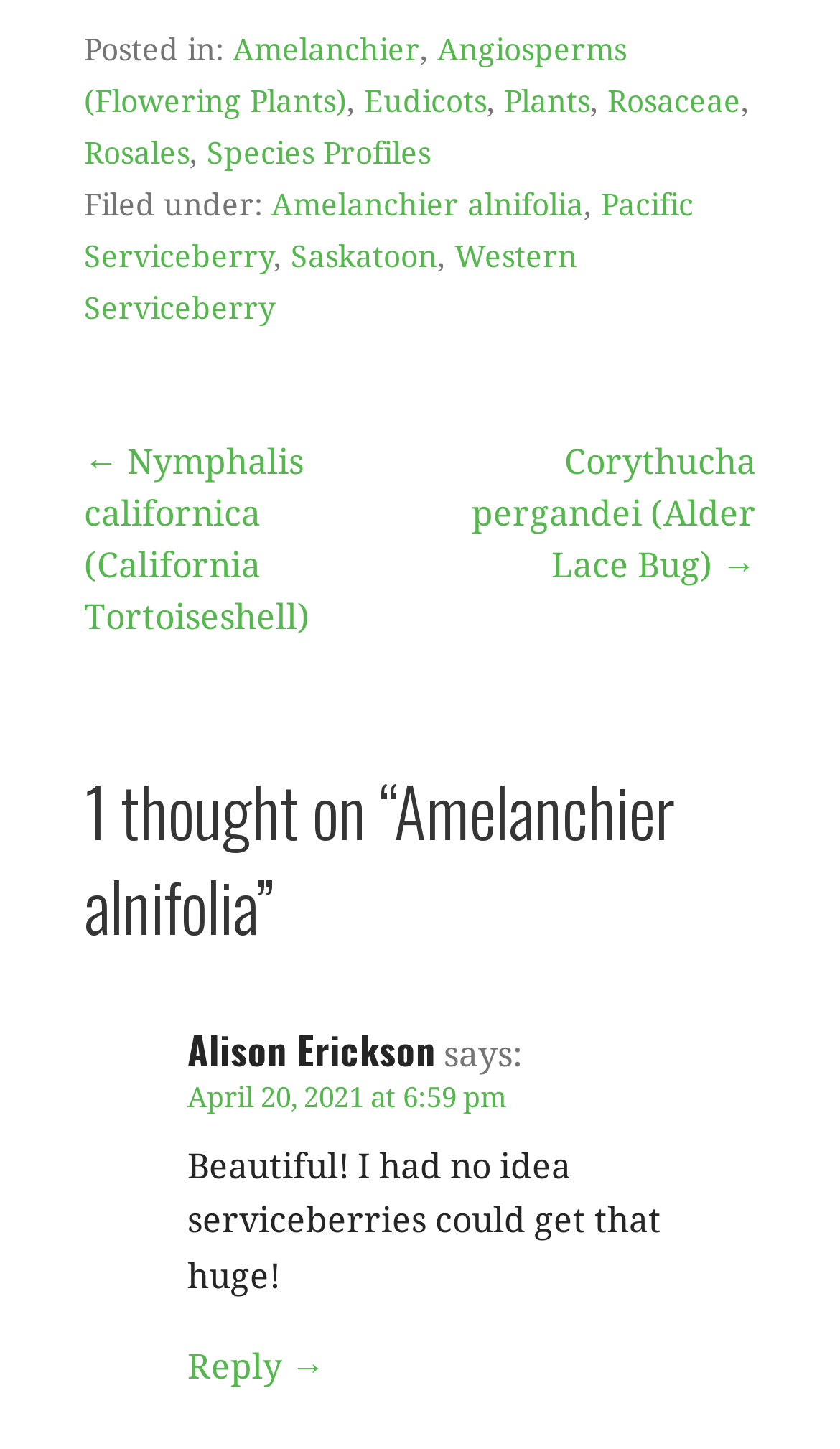What is the category of Amelanchier?
Could you answer the question with a detailed and thorough explanation?

The category of Amelanchier can be found by looking at the links above the 'Filed under:' text, where it is listed as 'Rosaceae'.